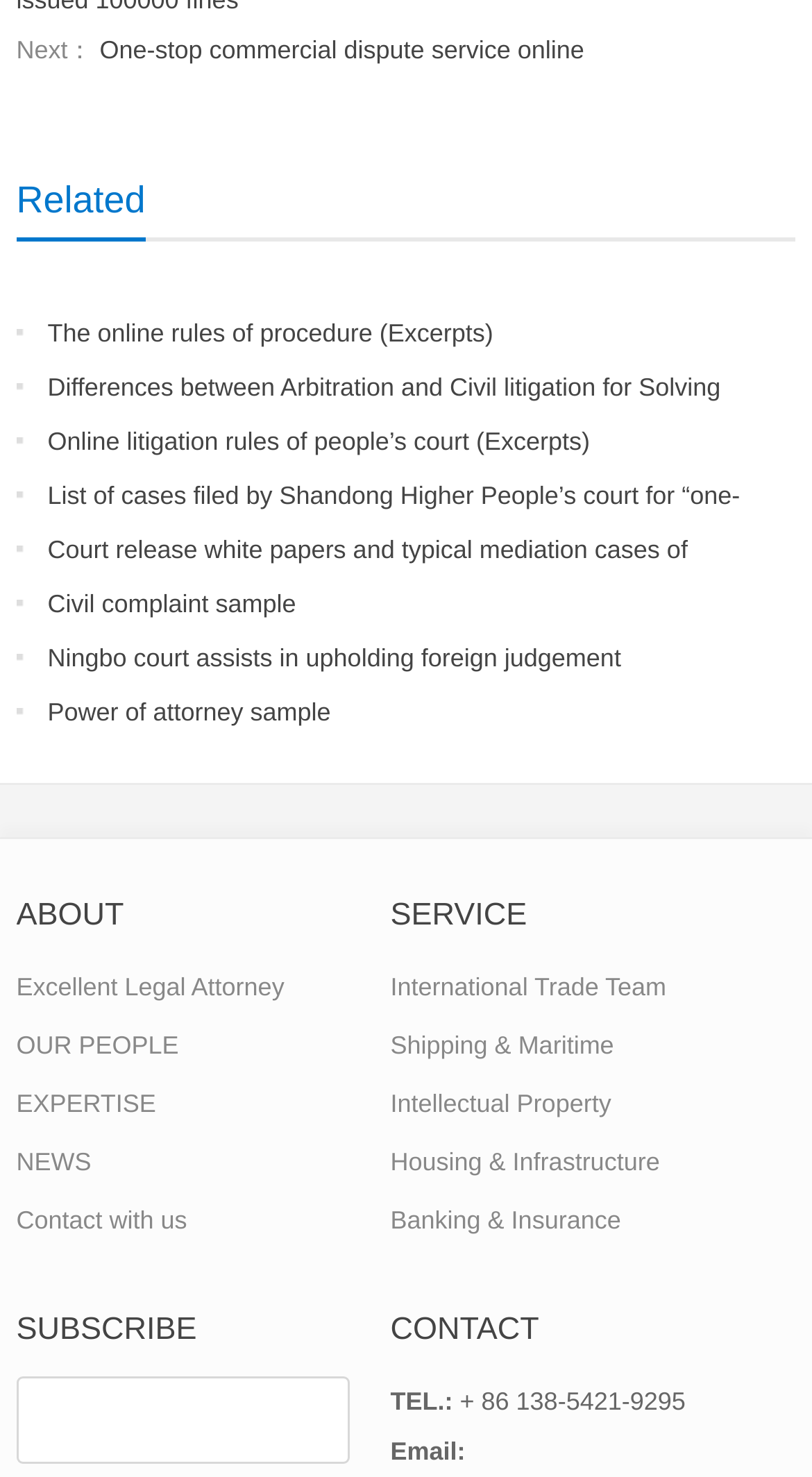Can you give a comprehensive explanation to the question given the content of the image?
What type of cases does the Shandong Higher People's court handle?

The link 'List of cases filed by Shandong Higher People’s court for “one-time success”' suggests that the Shandong Higher People's court handles cases that are resolved in a single attempt or instance, referred to as 'one-time success' cases.